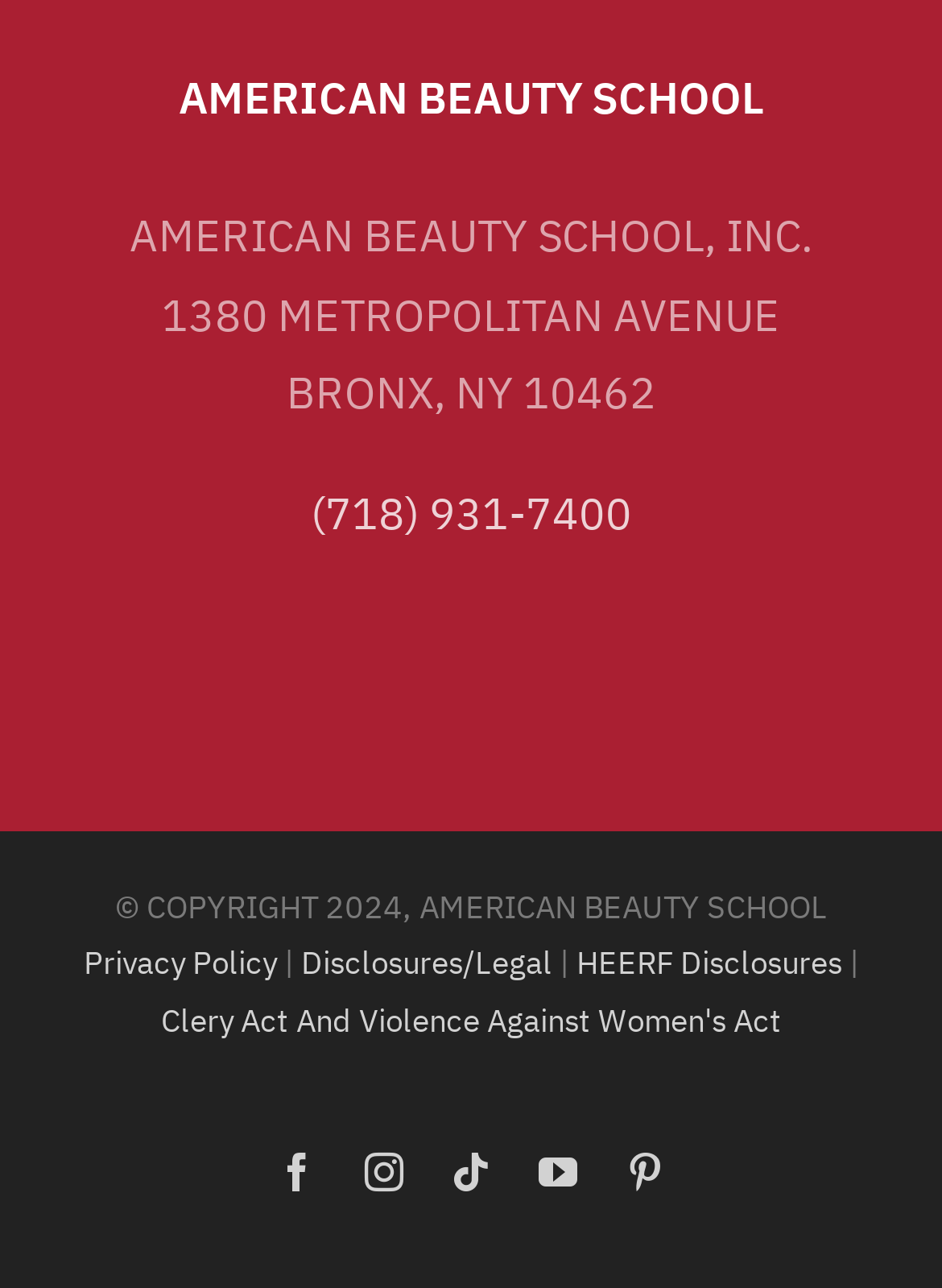How many social media links are there?
Please look at the screenshot and answer using one word or phrase.

5